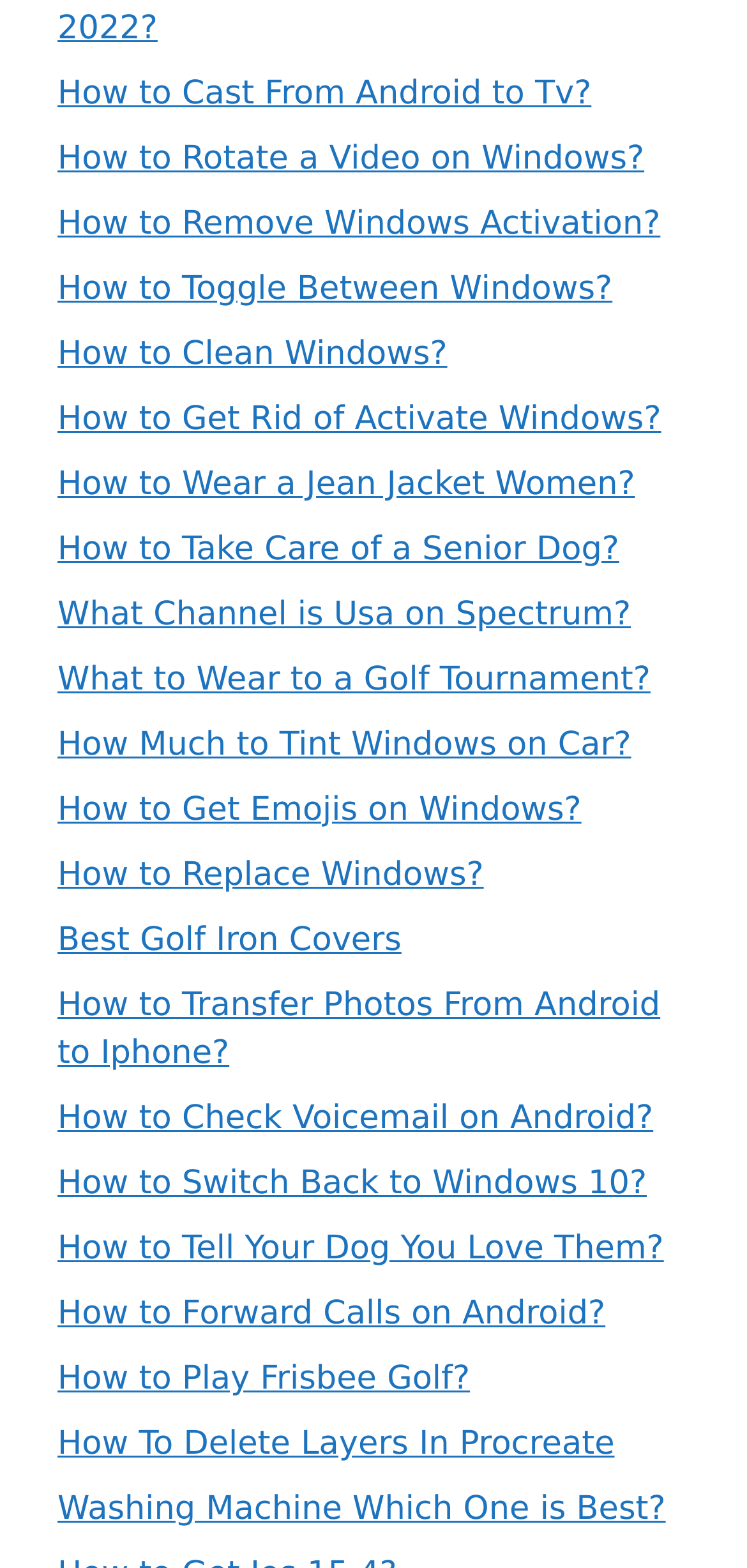Please identify the bounding box coordinates of the element I need to click to follow this instruction: "Open 'How to Rotate a Video on Windows?'".

[0.077, 0.089, 0.862, 0.113]